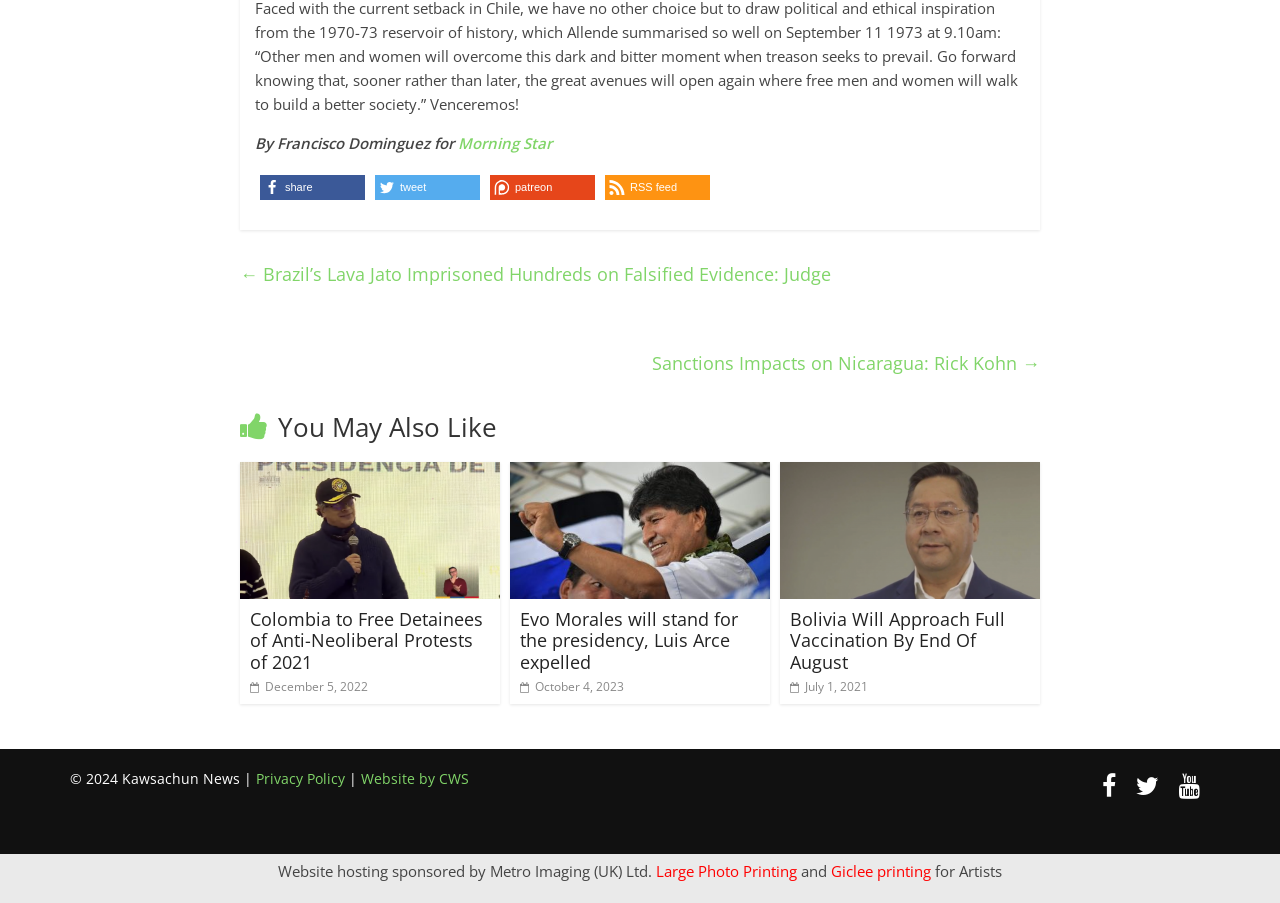Point out the bounding box coordinates of the section to click in order to follow this instruction: "View the website's privacy policy".

[0.2, 0.852, 0.27, 0.873]